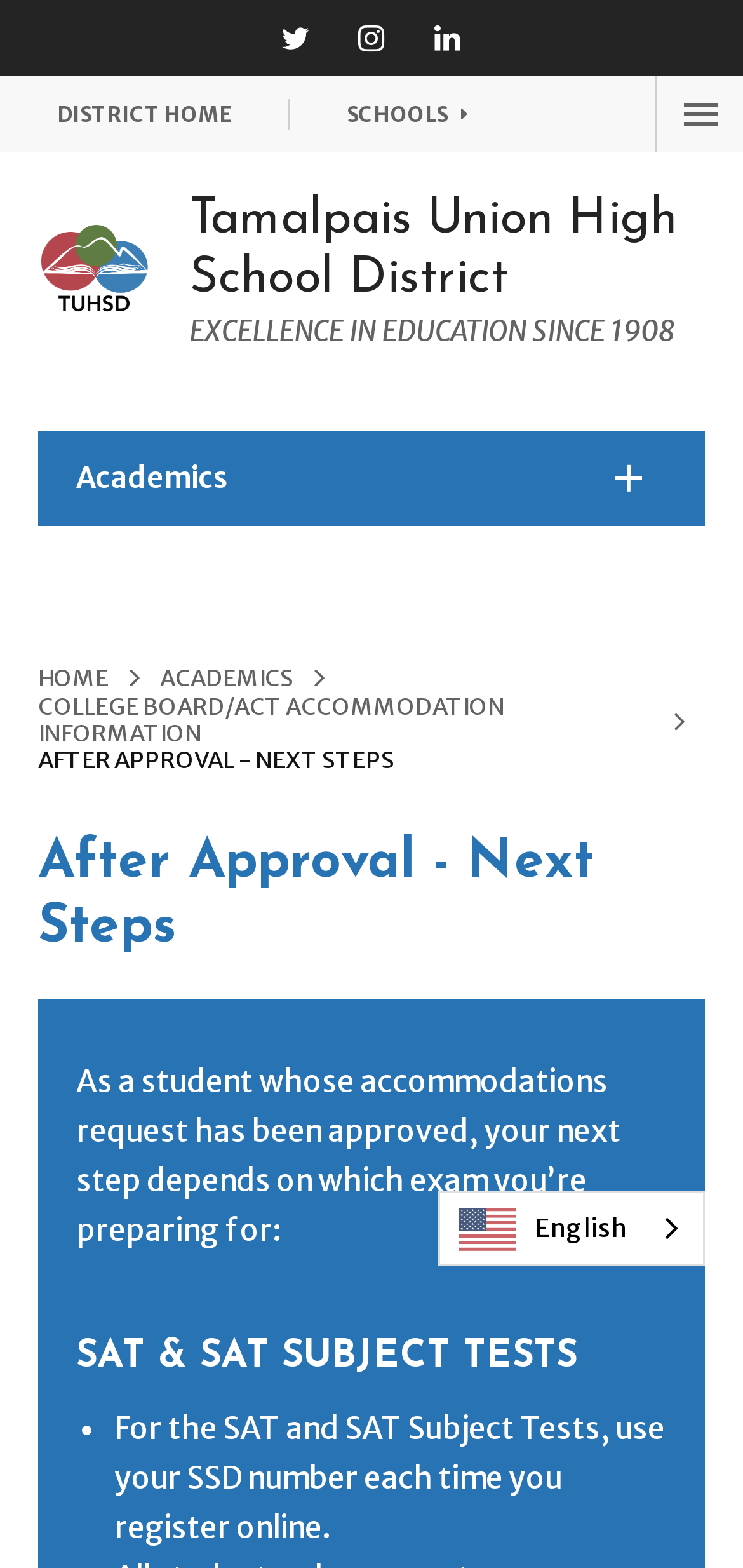What is the purpose of the 'Toggle Academics Navigation' button?
Respond with a short answer, either a single word or a phrase, based on the image.

To expand or collapse academics navigation